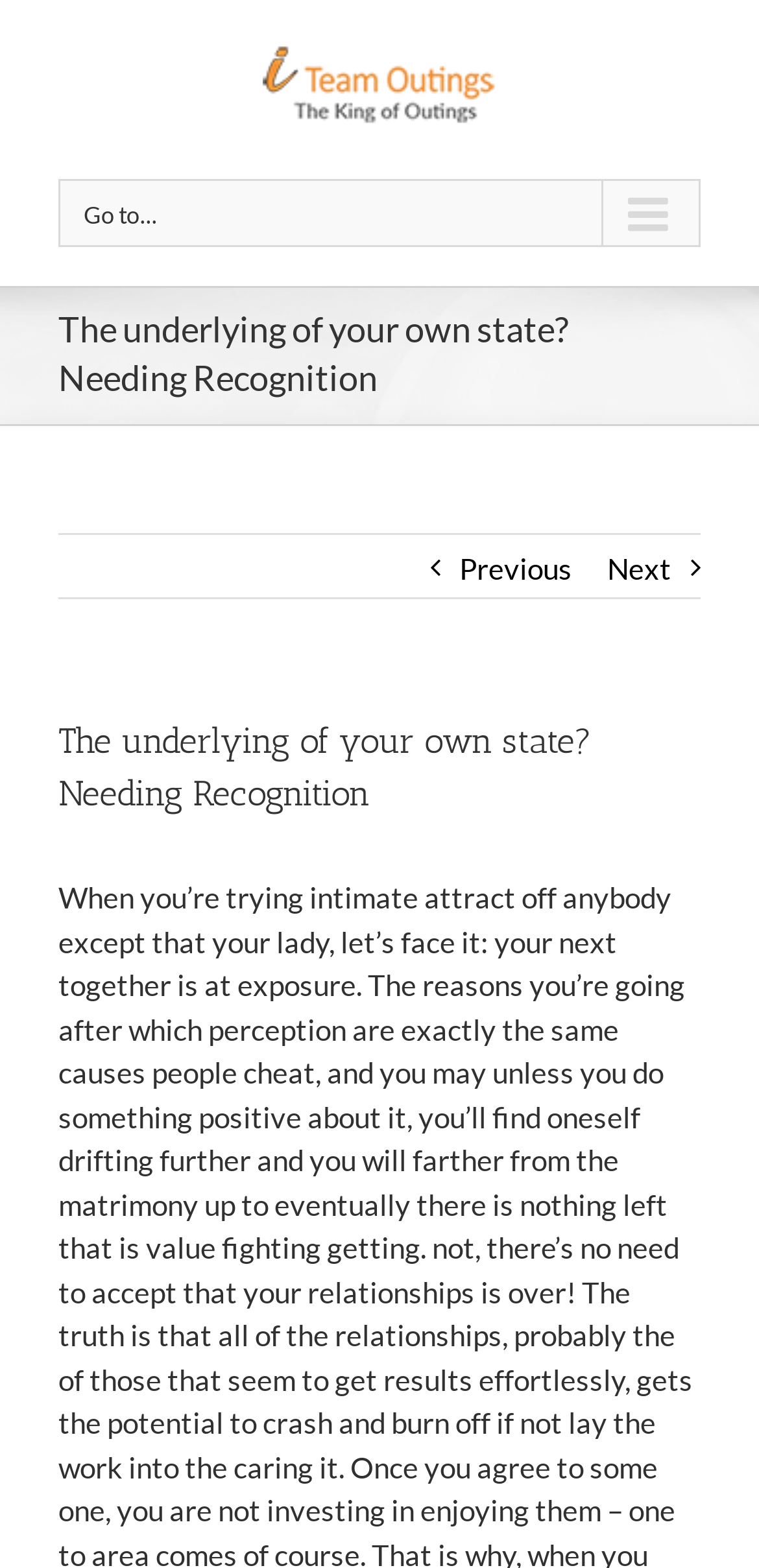Please find and provide the title of the webpage.

The underlying of your own state? Needing Recognition